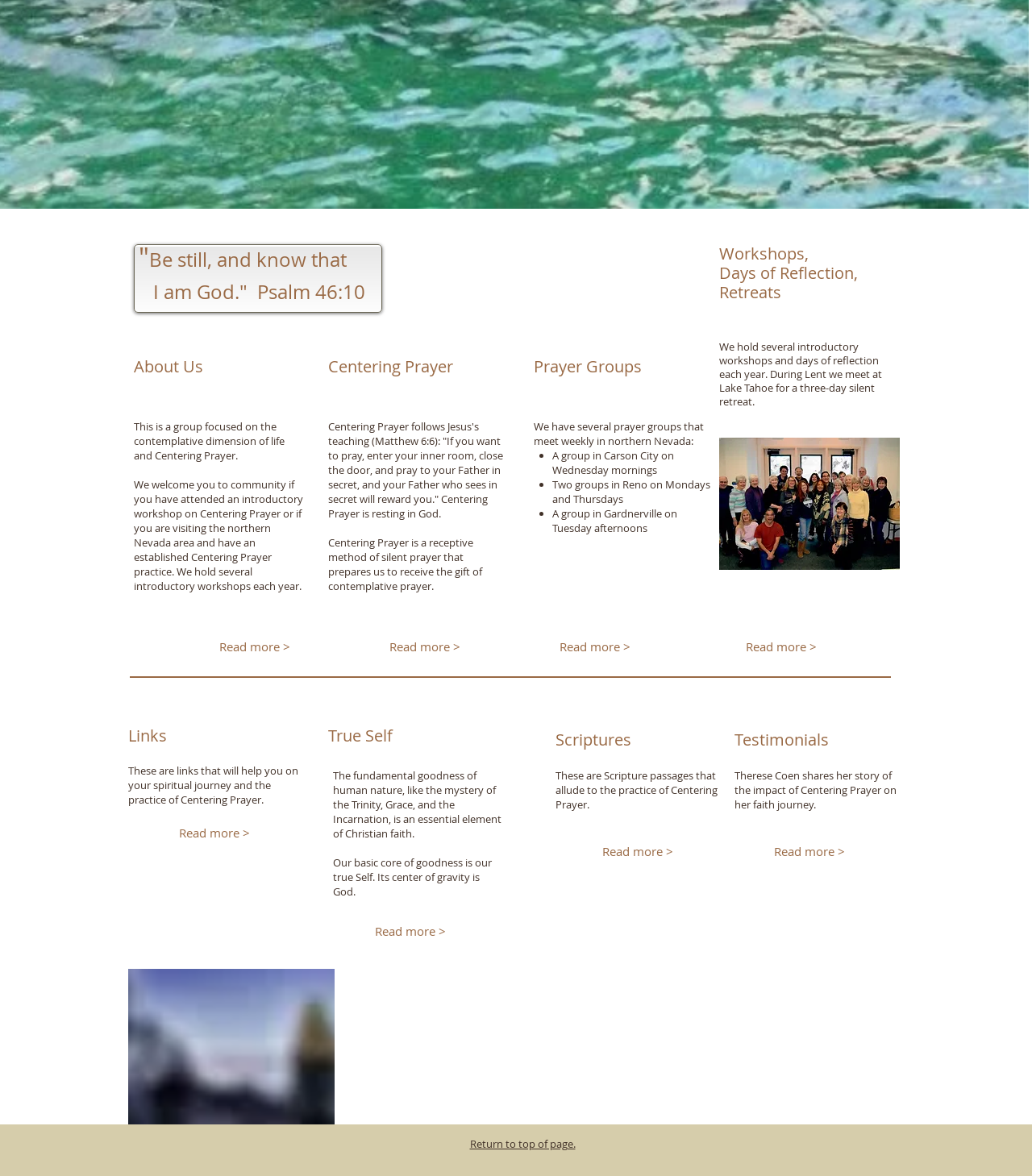Provide the bounding box coordinates of the section that needs to be clicked to accomplish the following instruction: "Explore prayer groups in northern Nevada."

[0.517, 0.356, 0.682, 0.381]